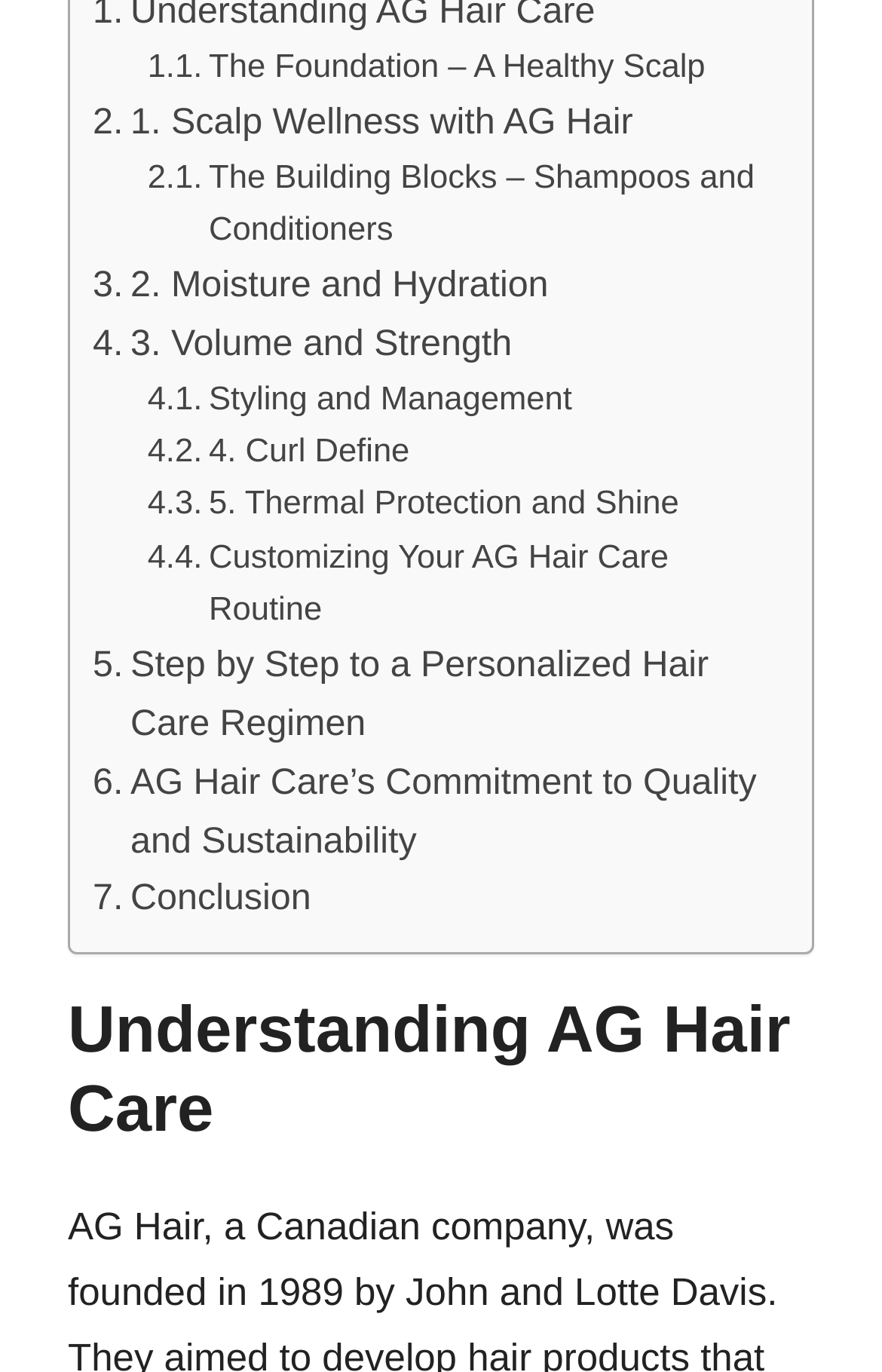Please find the bounding box coordinates of the element's region to be clicked to carry out this instruction: "Learn about 'Moisture and Hydration'".

[0.105, 0.188, 0.622, 0.231]